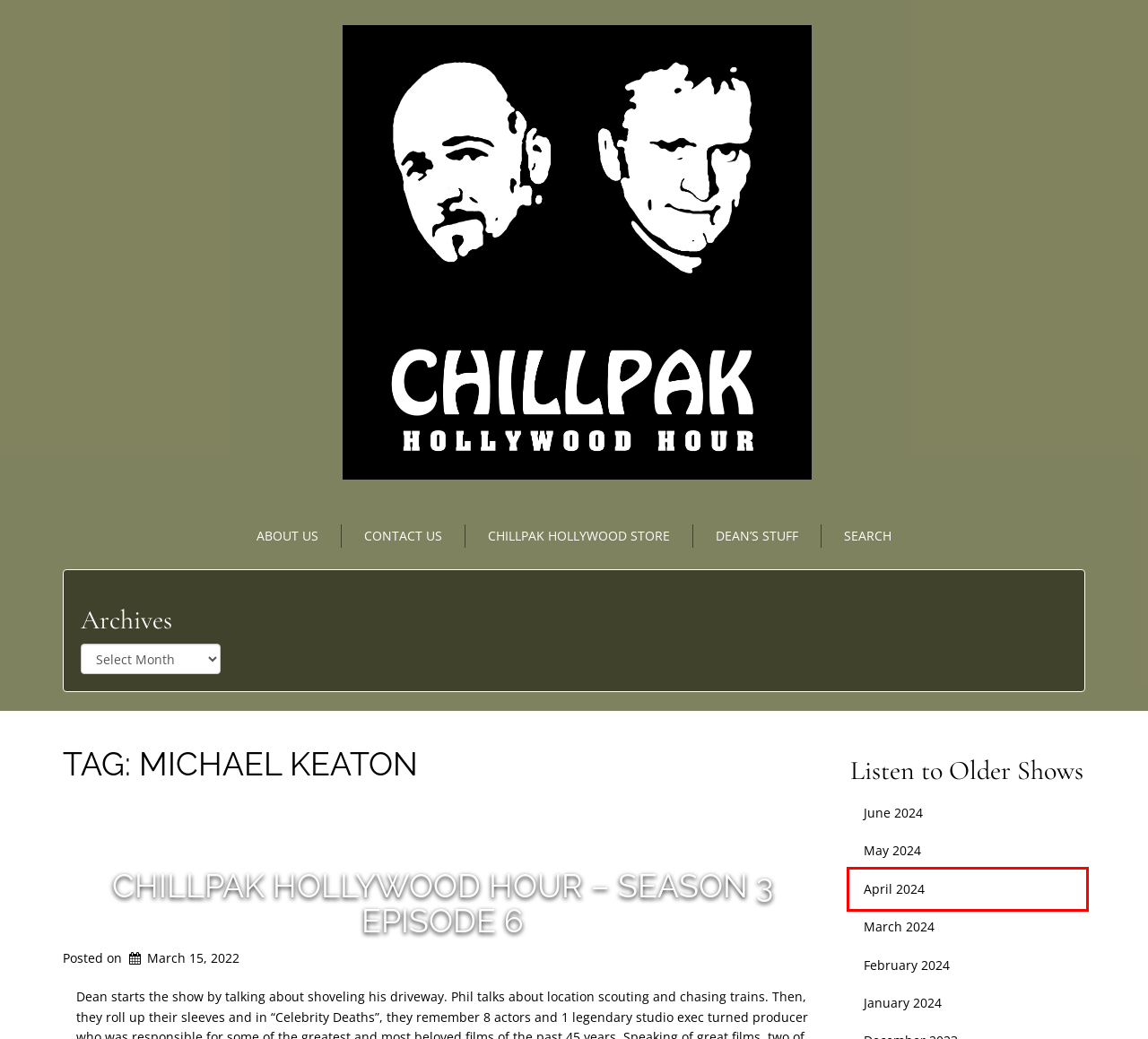You have a screenshot of a webpage with a red rectangle bounding box around an element. Identify the best matching webpage description for the new page that appears after clicking the element in the bounding box. The descriptions are:
A. Chillpak Hollywood Store – CHILLPAK HOLLYWOOD HOUR
B. Contact Us – CHILLPAK HOLLYWOOD HOUR
C. John Cusack – CHILLPAK HOLLYWOOD HOUR
D. April 2024 – CHILLPAK HOLLYWOOD HOUR
E. Dean’s Stuff – CHILLPAK HOLLYWOOD HOUR
F. About Us – CHILLPAK HOLLYWOOD HOUR
G. Asghar Farhadi – CHILLPAK HOLLYWOOD HOUR
H. Chillpak Hollywood Hour – Season 3 Episode 6 – CHILLPAK HOLLYWOOD HOUR

D